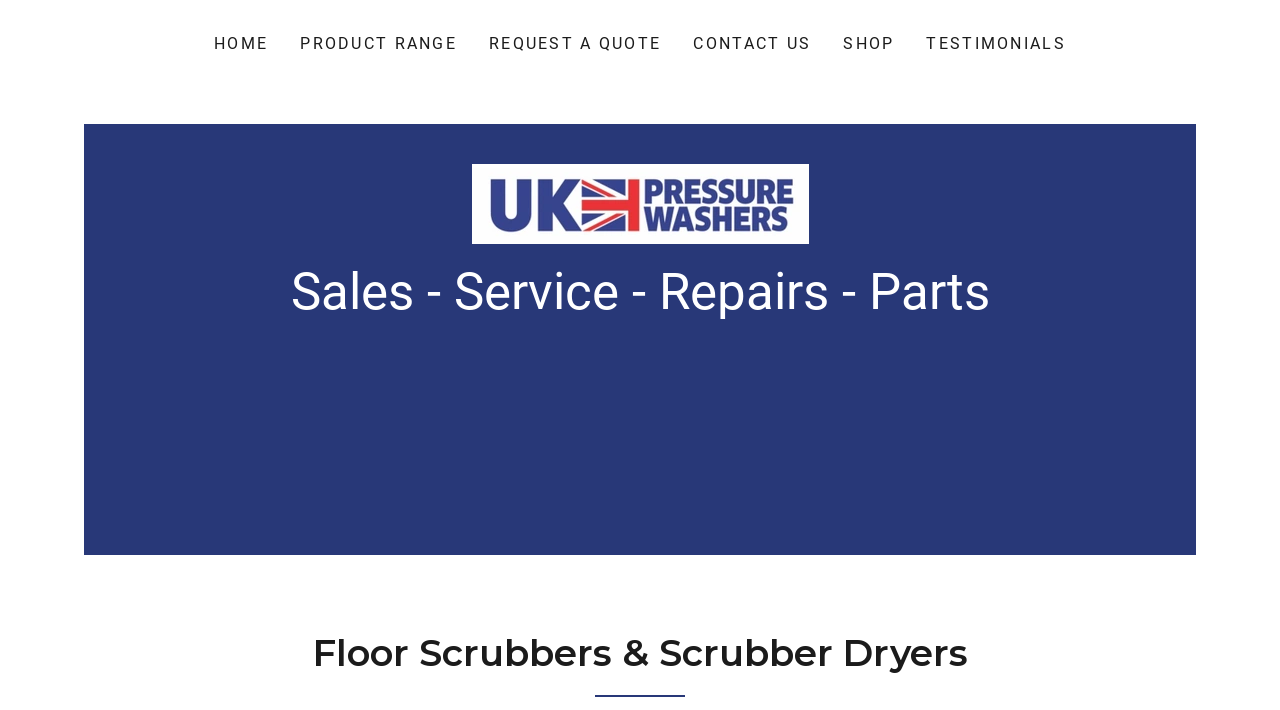What is the main category of products on this webpage?
Please look at the screenshot and answer in one word or a short phrase.

Floor Scrubbers & Scrubber Dryers